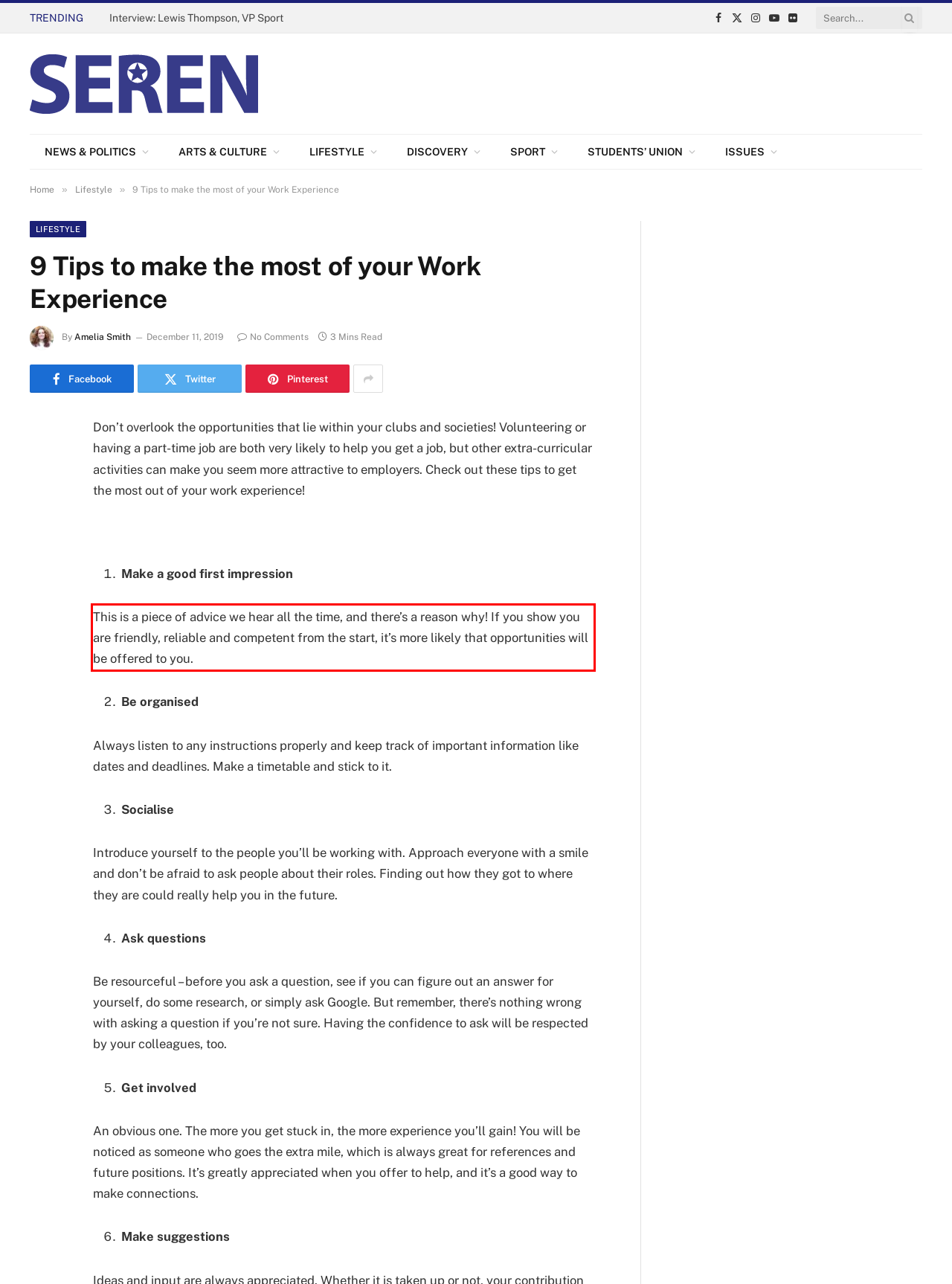Examine the screenshot of the webpage, locate the red bounding box, and generate the text contained within it.

This is a piece of advice we hear all the time, and there’s a reason why! If you show you are friendly, reliable and competent from the start, it’s more likely that opportunities will be offered to you.